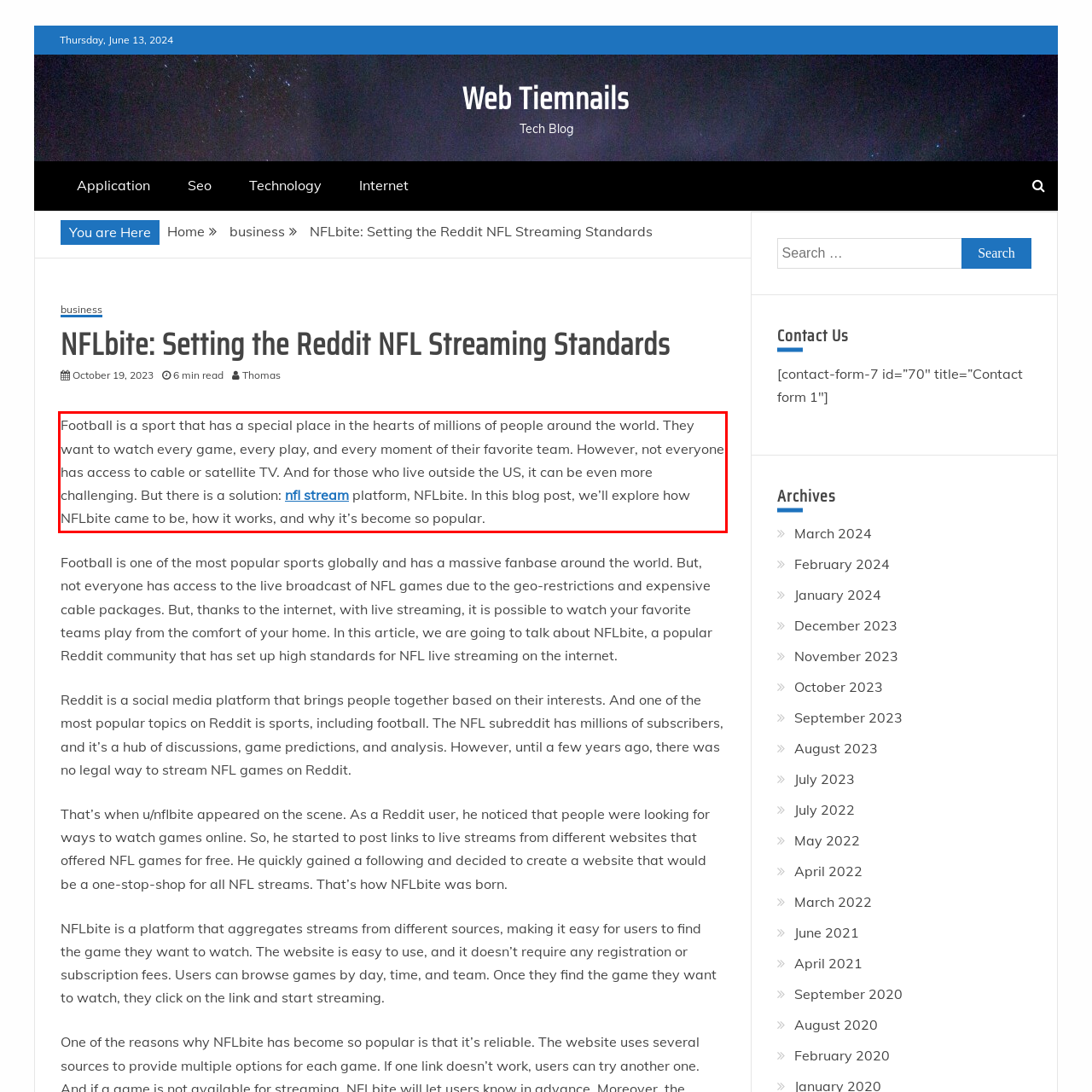Locate the red bounding box in the provided webpage screenshot and use OCR to determine the text content inside it.

Football is a sport that has a special place in the hearts of millions of people around the world. They want to watch every game, every play, and every moment of their favorite team. However, not everyone has access to cable or satellite TV. And for those who live outside the US, it can be even more challenging. But there is a solution: nfl stream platform, NFLbite. In this blog post, we’ll explore how NFLbite came to be, how it works, and why it’s become so popular.